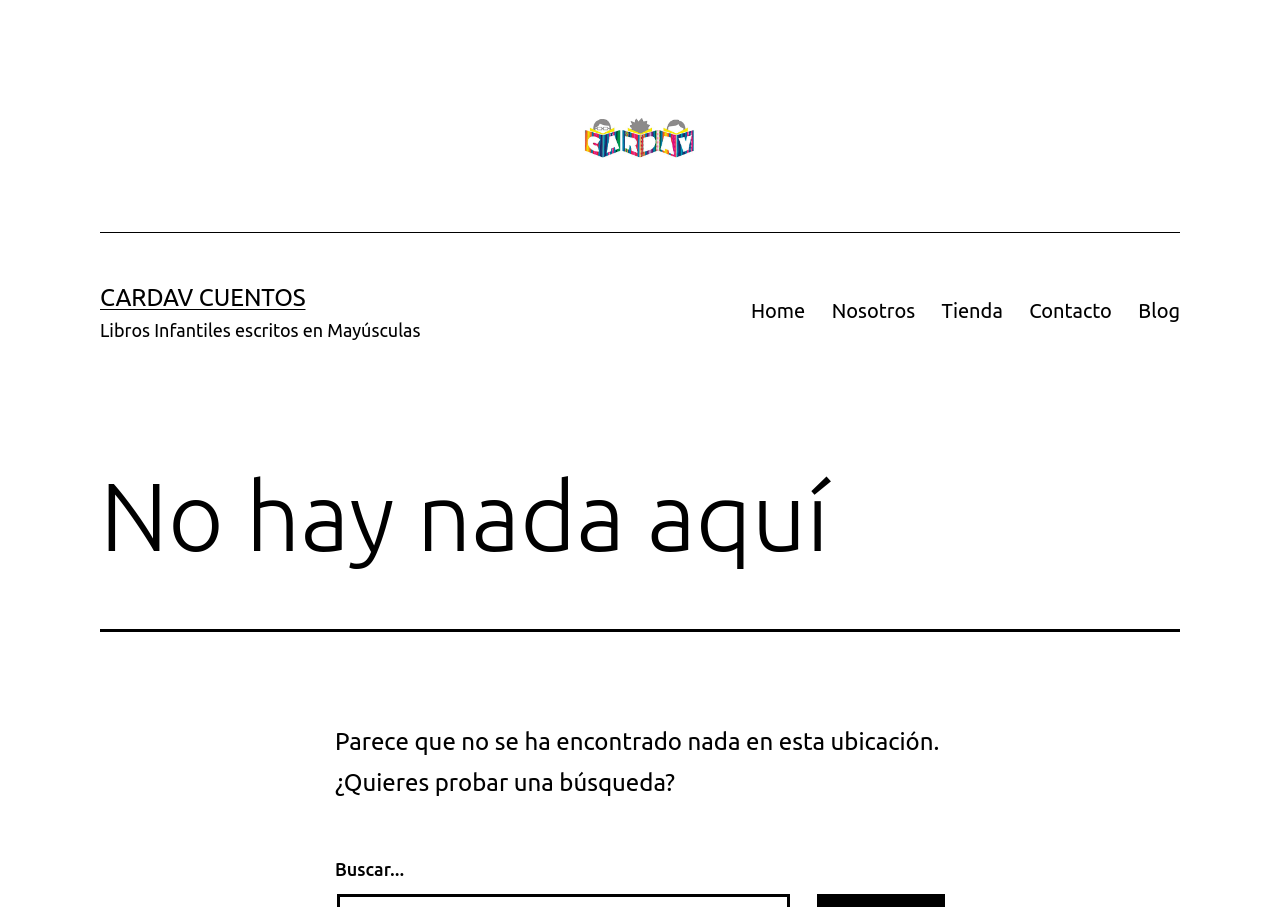Could you indicate the bounding box coordinates of the region to click in order to complete this instruction: "search for something".

[0.262, 0.947, 0.316, 0.969]